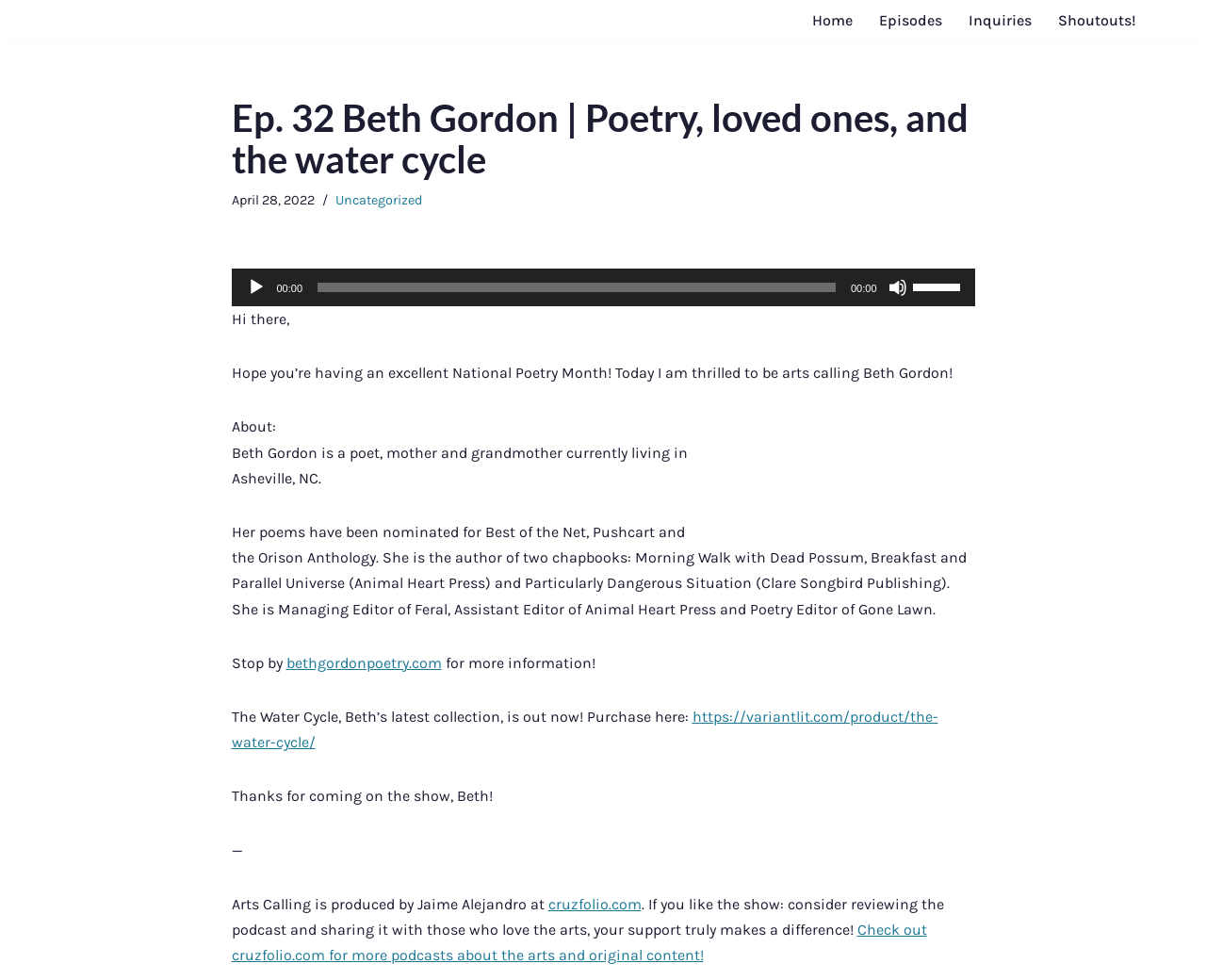Locate the bounding box coordinates of the clickable element to fulfill the following instruction: "Check out cruzfolio.com". Provide the coordinates as four float numbers between 0 and 1 in the format [left, top, right, bottom].

[0.454, 0.913, 0.532, 0.931]